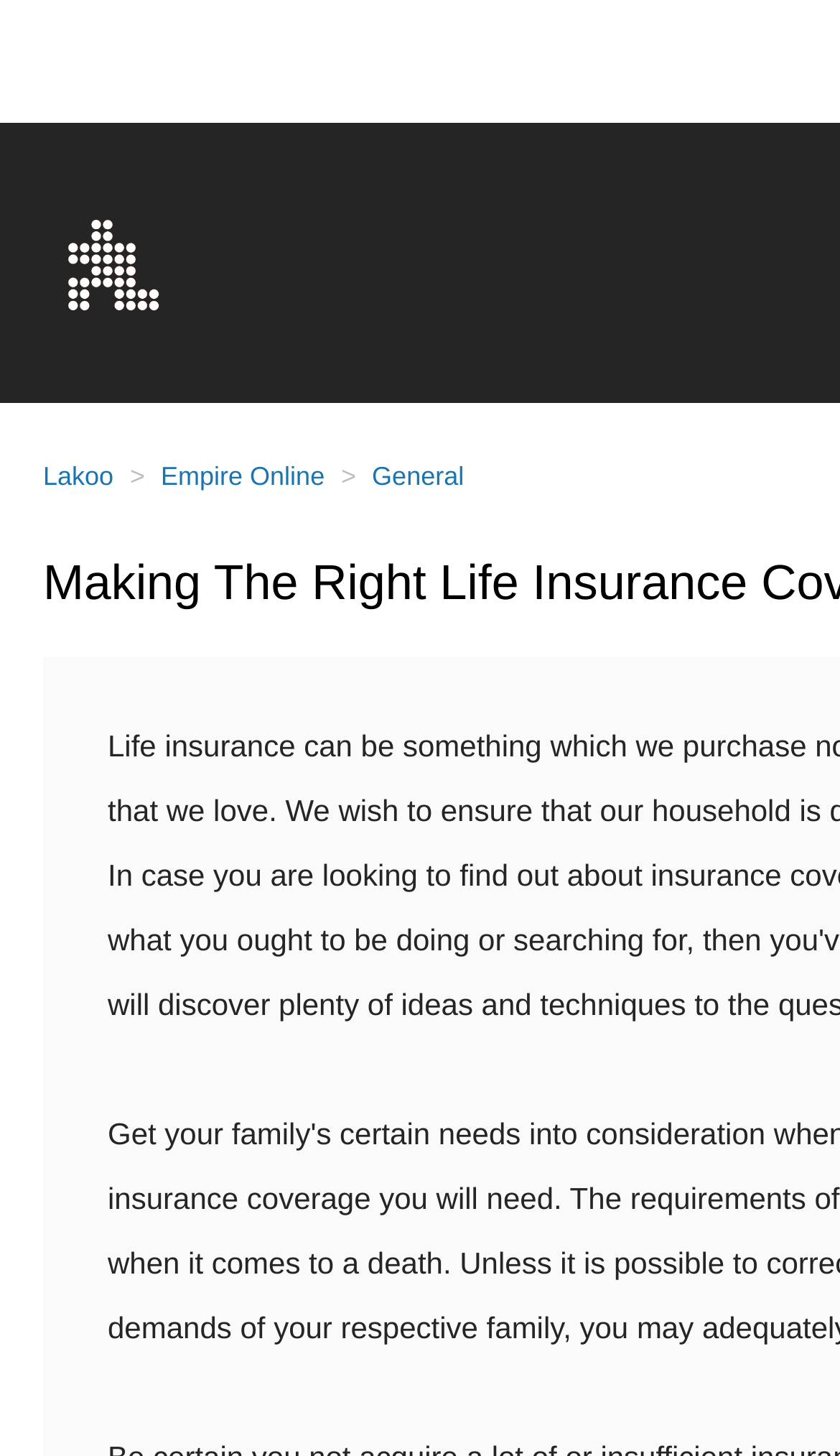What is the position of the 'General' link? Refer to the image and provide a one-word or short phrase answer.

Rightmost